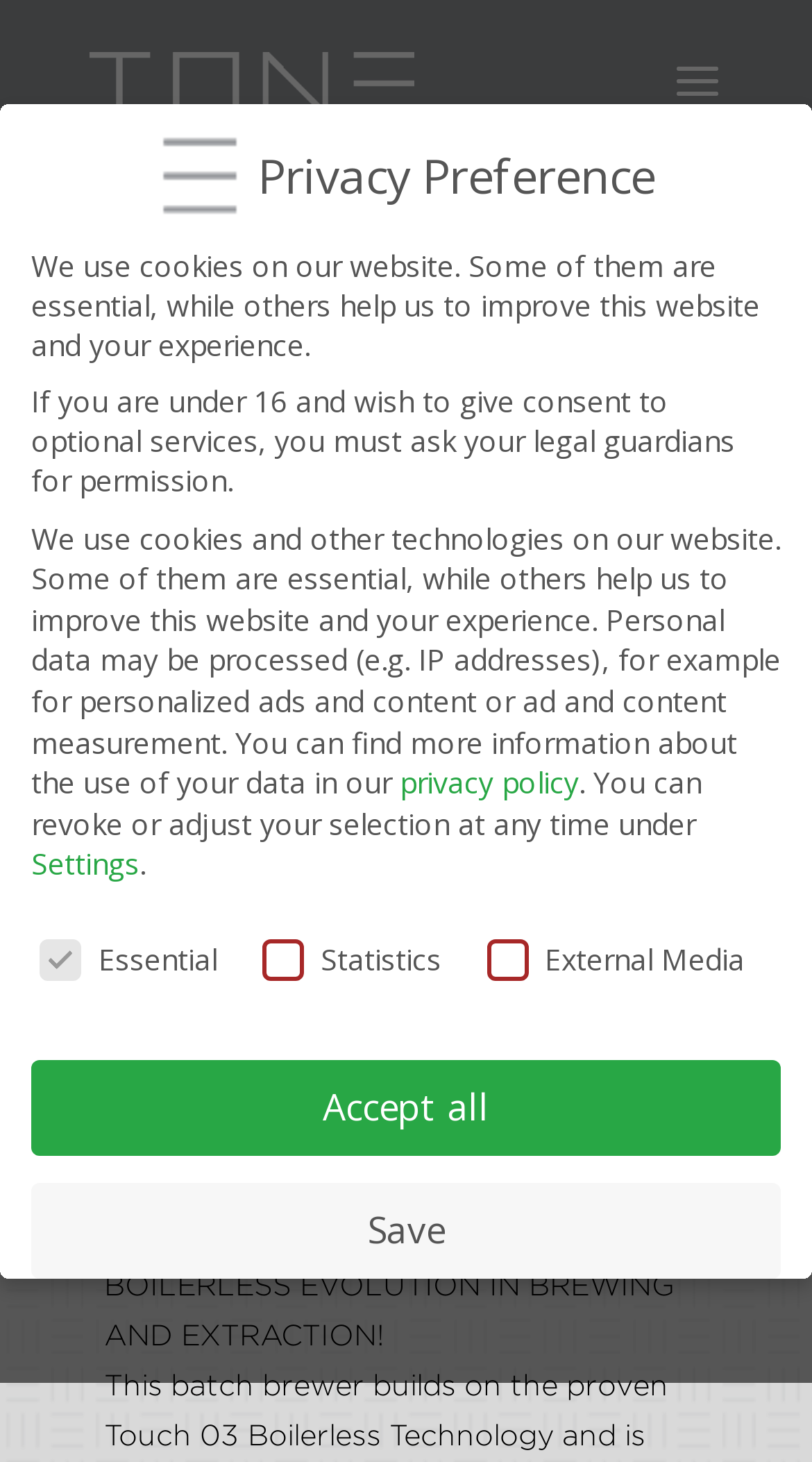Provide the bounding box coordinates, formatted as (top-left x, top-left y, bottom-right x, bottom-right y), with all values being floating point numbers between 0 and 1. Identify the bounding box of the UI element that matches the description: parent_node: Statistics name="cookieGroup[]" value="statistics"

[0.554, 0.647, 0.587, 0.666]